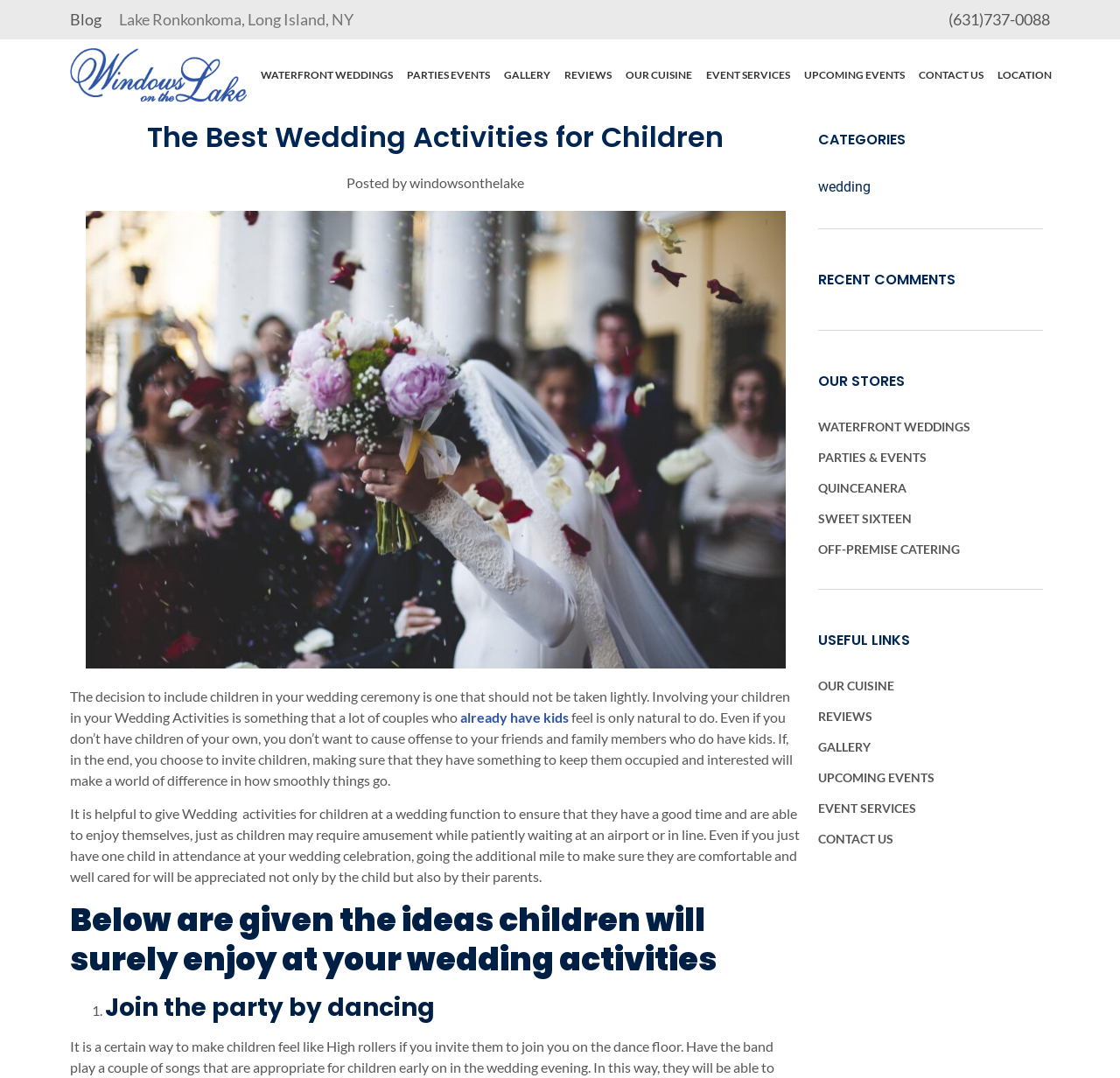Bounding box coordinates must be specified in the format (top-left x, top-left y, bottom-right x, bottom-right y). All values should be floating point numbers between 0 and 1. What are the bounding box coordinates of the UI element described as: Blog

[0.062, 0.009, 0.091, 0.027]